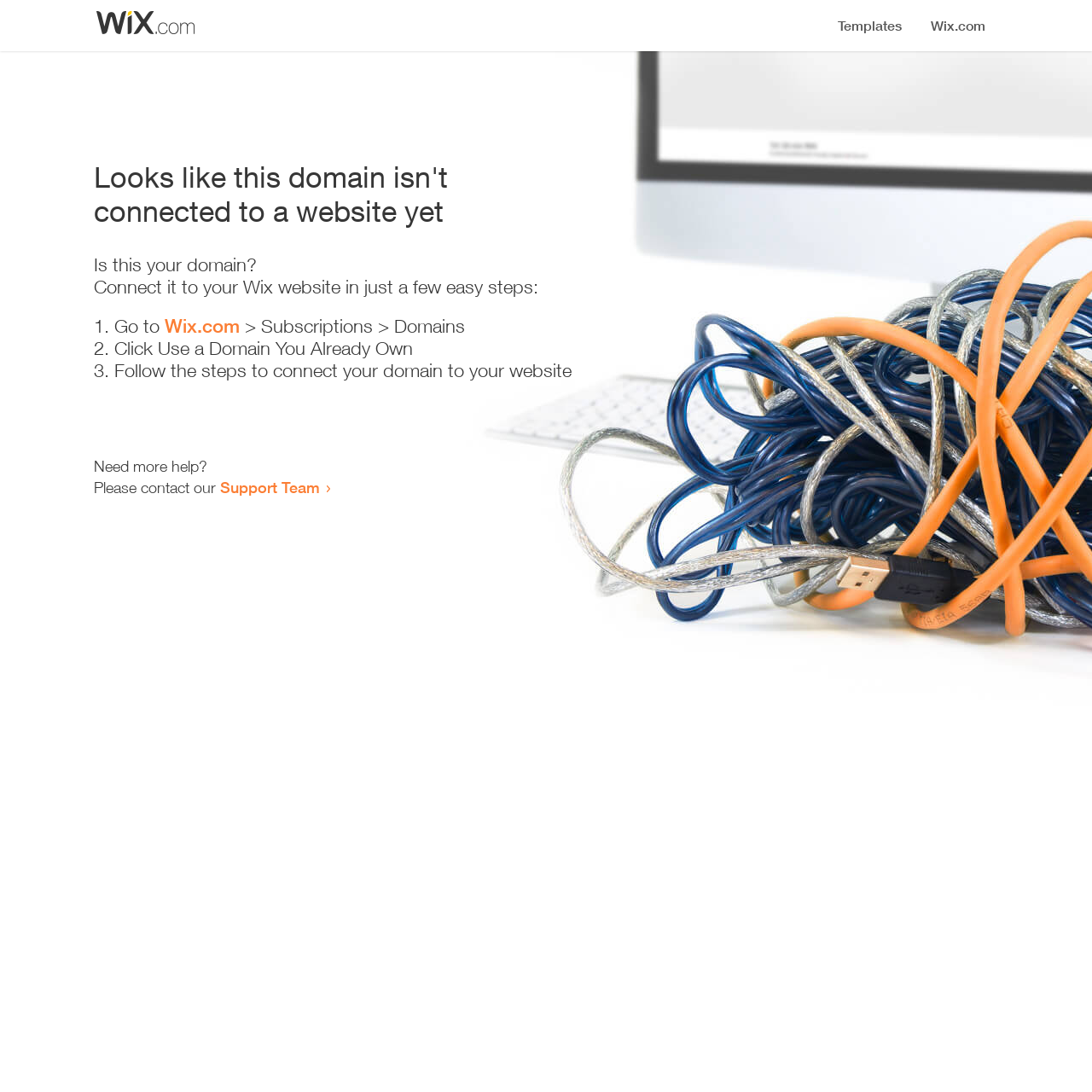Provide a brief response to the question below using a single word or phrase: 
Where can the user go to start the connection process?

Wix.com